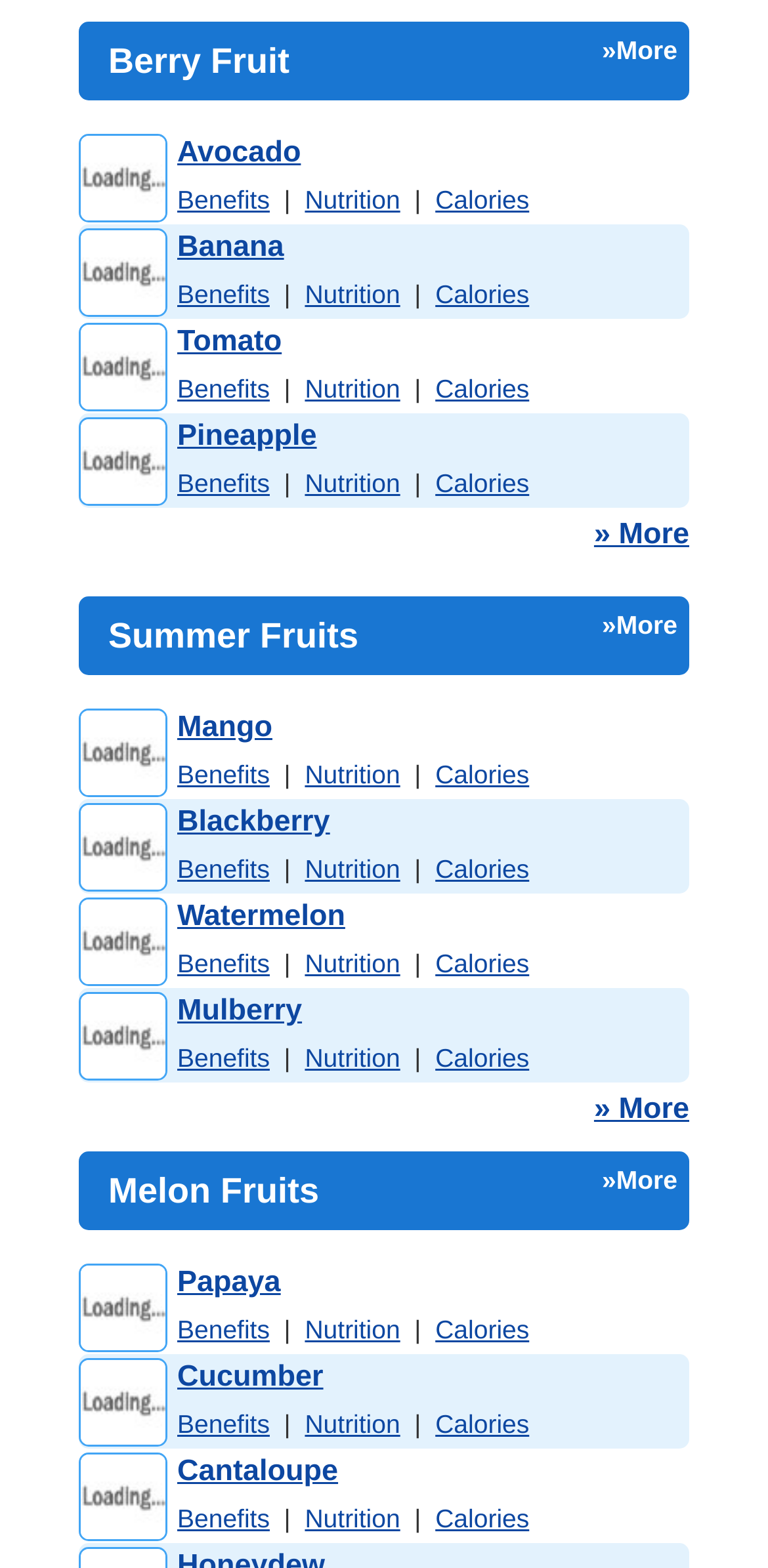Provide the bounding box coordinates of the section that needs to be clicked to accomplish the following instruction: "Read Terms of Use and Conditions."

None